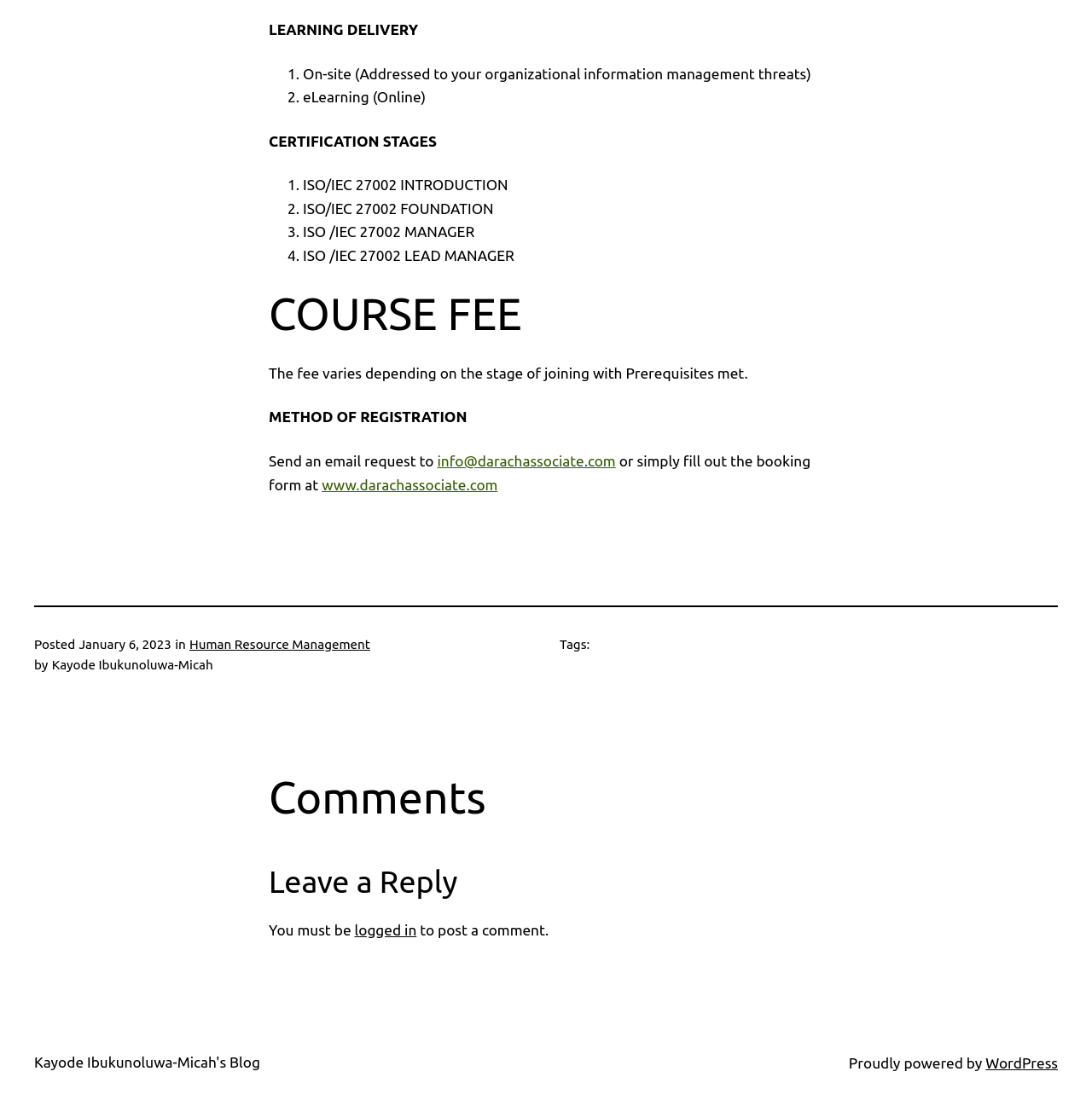What is the fee for the course?
Please answer the question with a detailed and comprehensive explanation.

The fee for the course varies depending on the stage of joining with prerequisites met, as mentioned in the 'COURSE FEE' section.